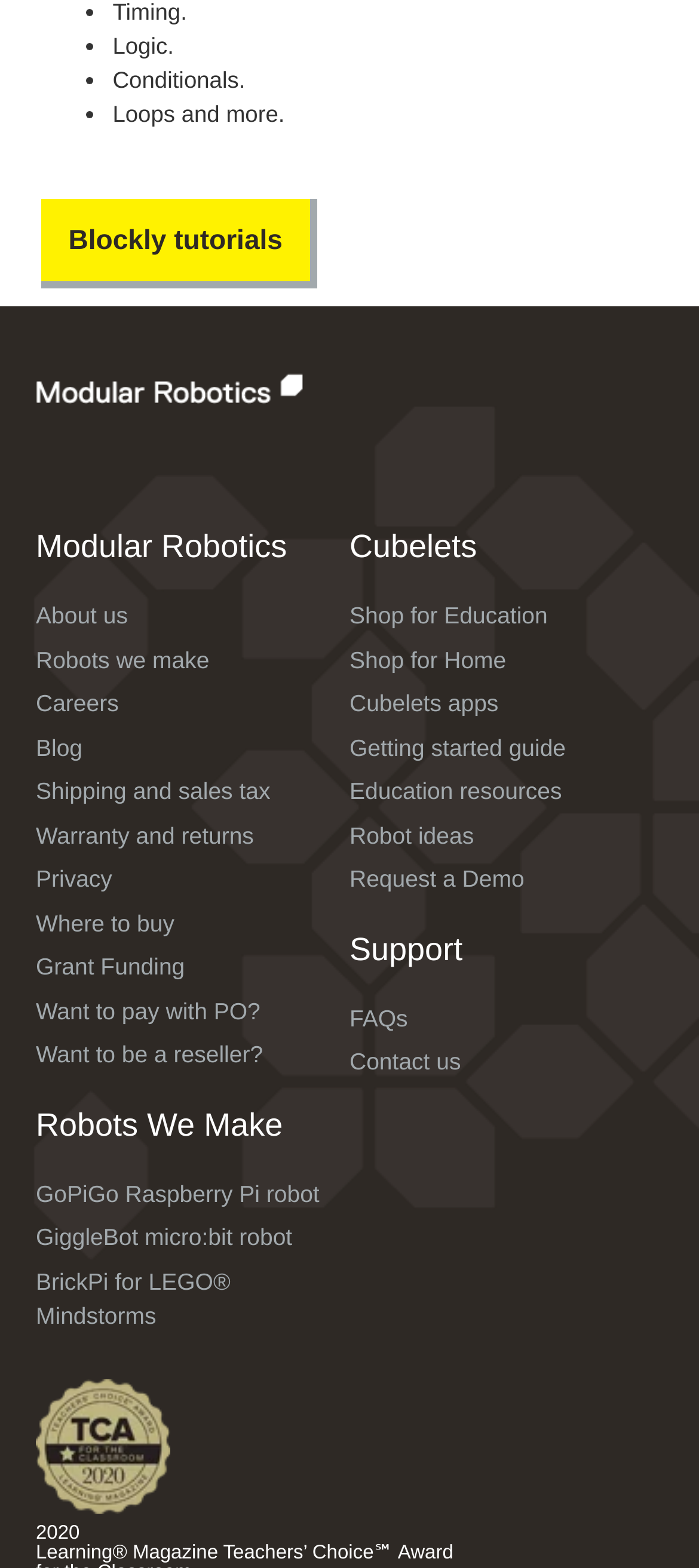Please find the bounding box coordinates of the element that you should click to achieve the following instruction: "Click Blockly tutorials". The coordinates should be presented as four float numbers between 0 and 1: [left, top, right, bottom].

[0.058, 0.127, 0.454, 0.184]